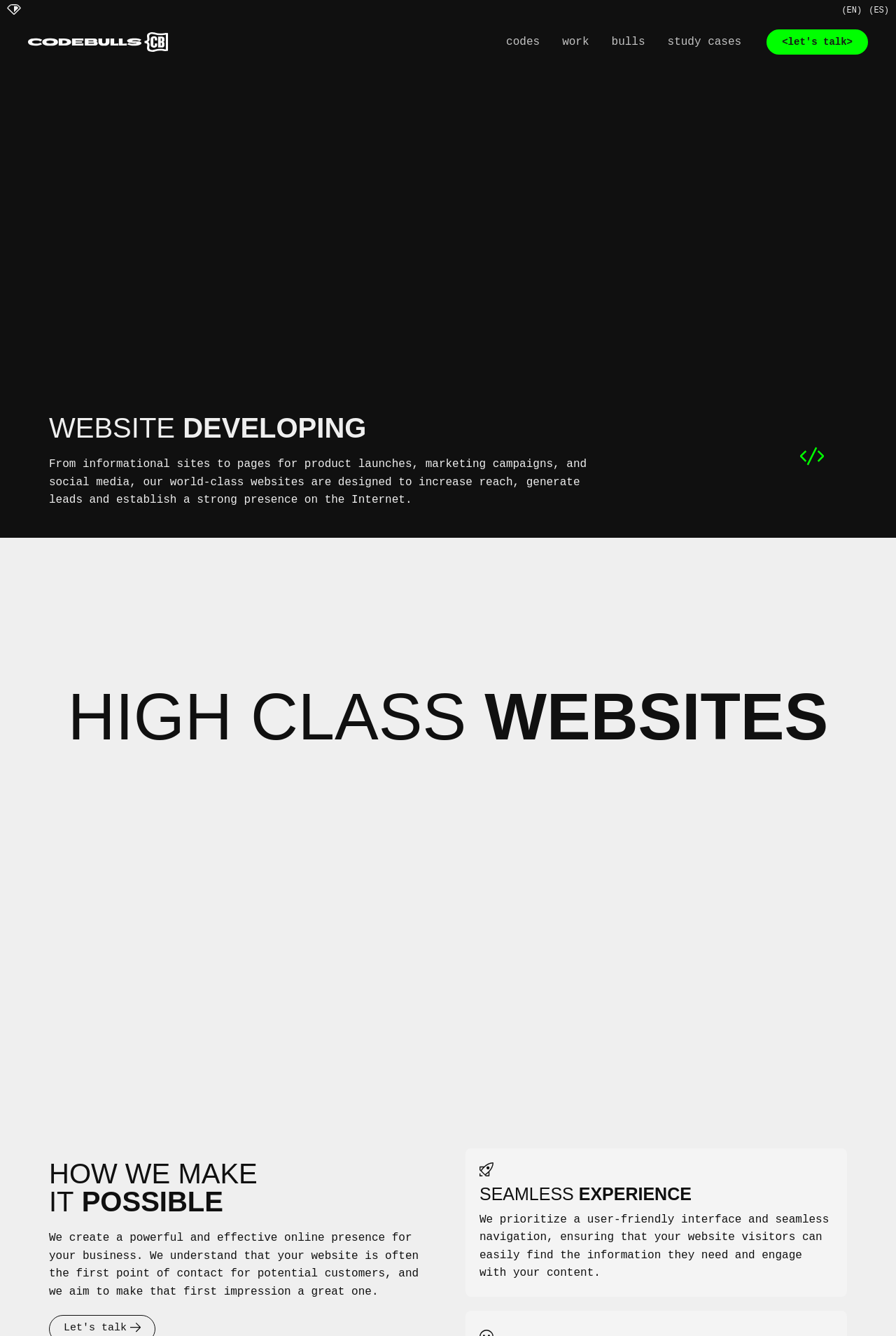Find the bounding box coordinates of the element I should click to carry out the following instruction: "View study cases".

[0.732, 0.024, 0.84, 0.039]